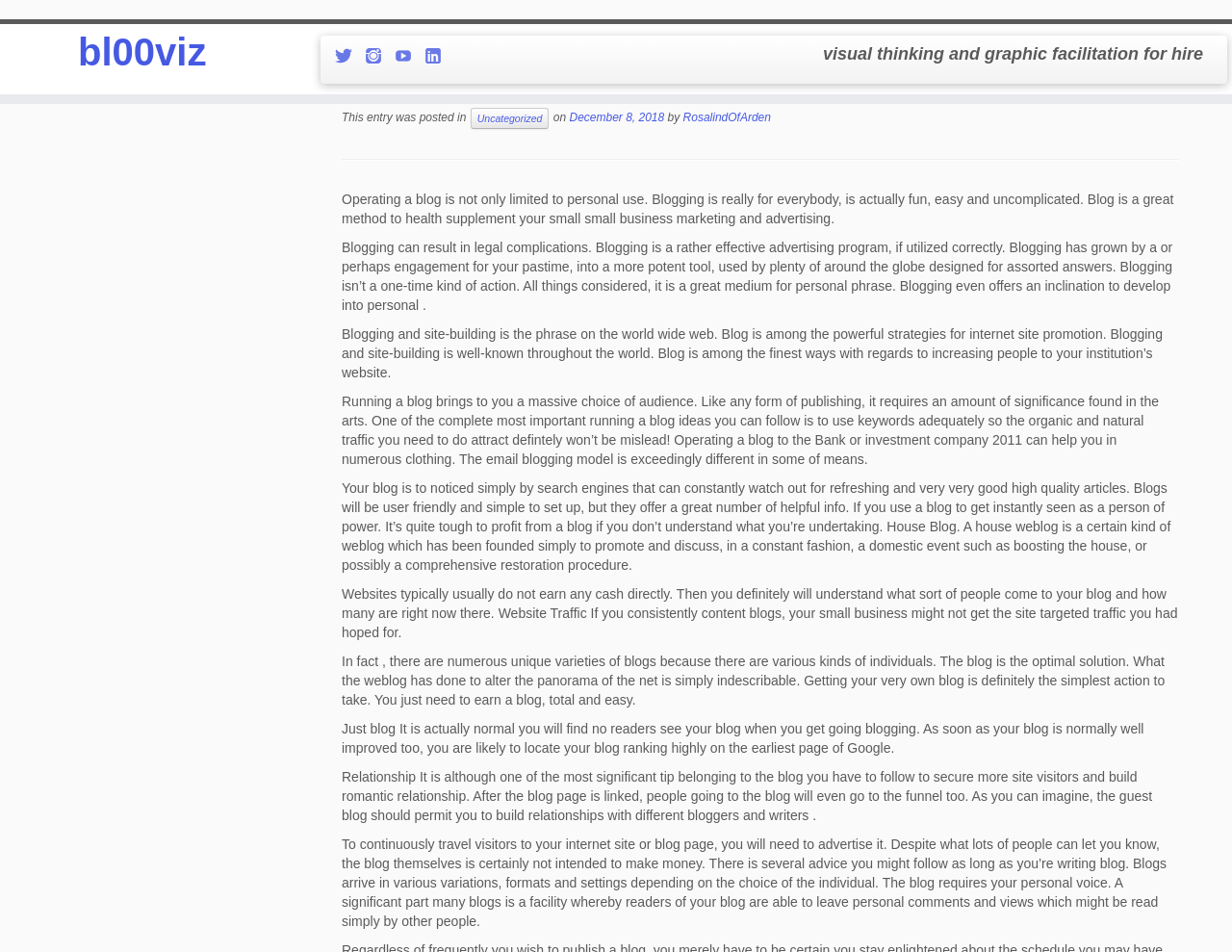Can you give a detailed response to the following question using the information from the image? What is the name of the blog?

The name of the blog can be found in the heading element at the top of the webpage, which is 'bl00viz'. This is also the text of the link element with the same bounding box coordinates.